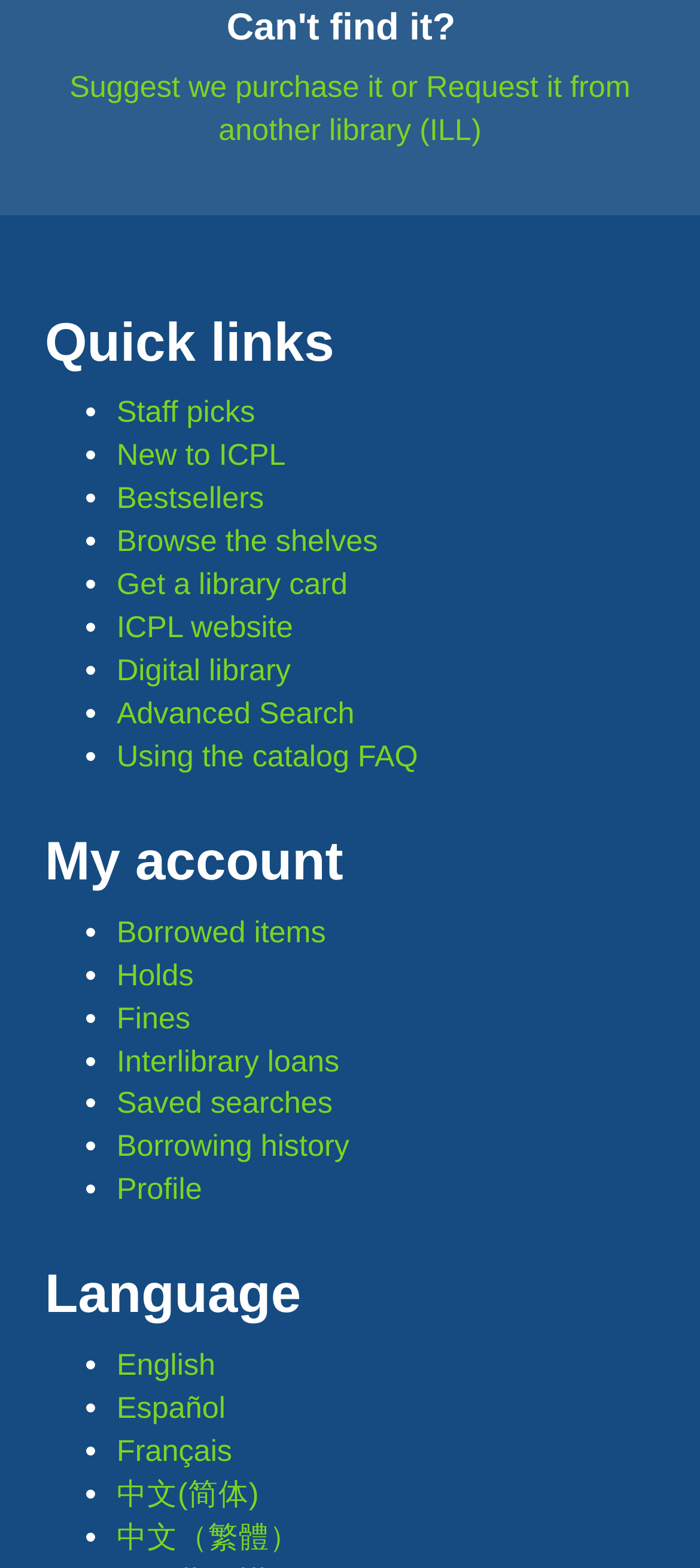How many language options are available?
Look at the screenshot and respond with one word or a short phrase.

5